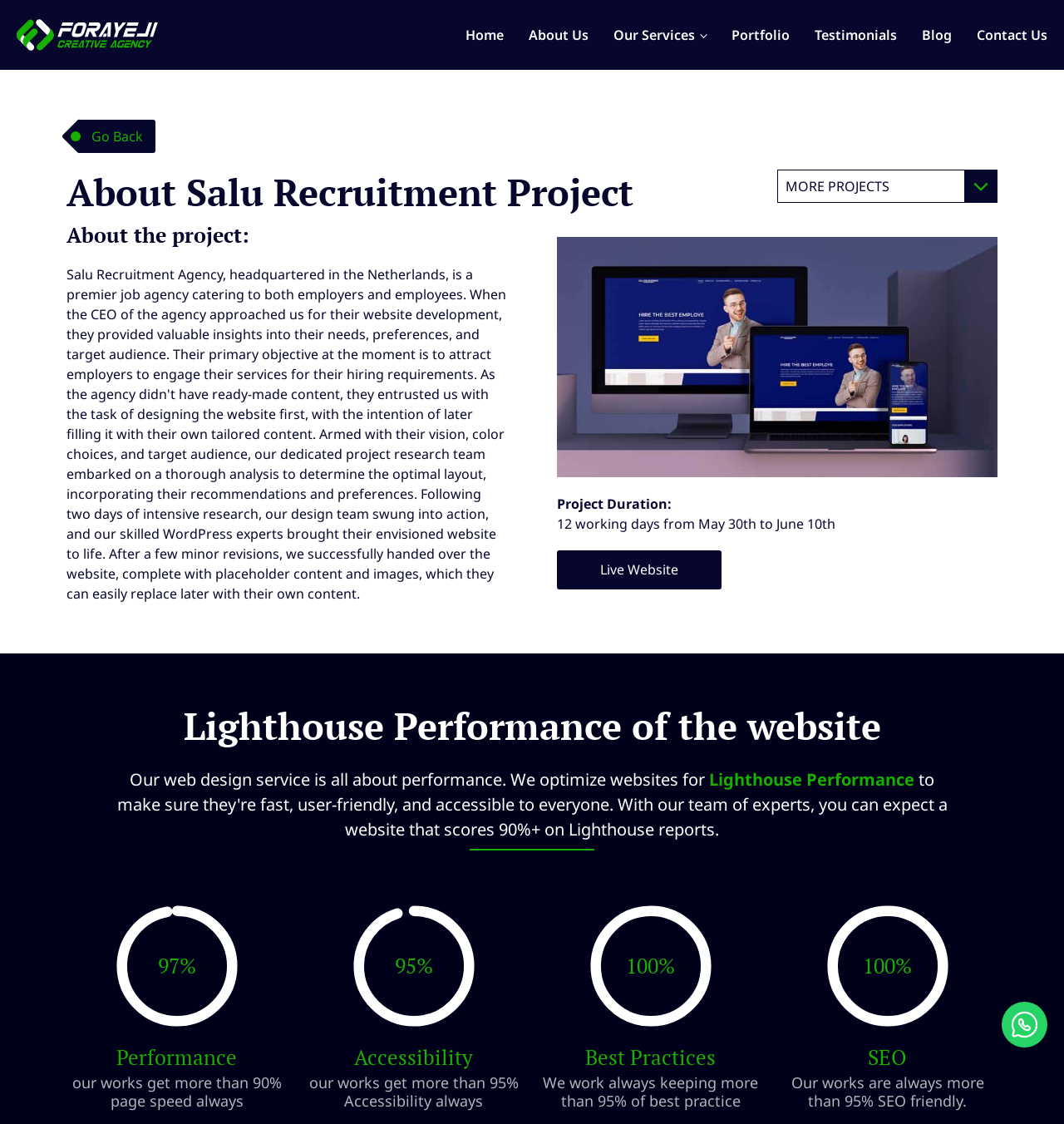Show the bounding box coordinates of the element that should be clicked to complete the task: "Check the 'Lighthouse Performance' of the website".

[0.666, 0.684, 0.859, 0.704]